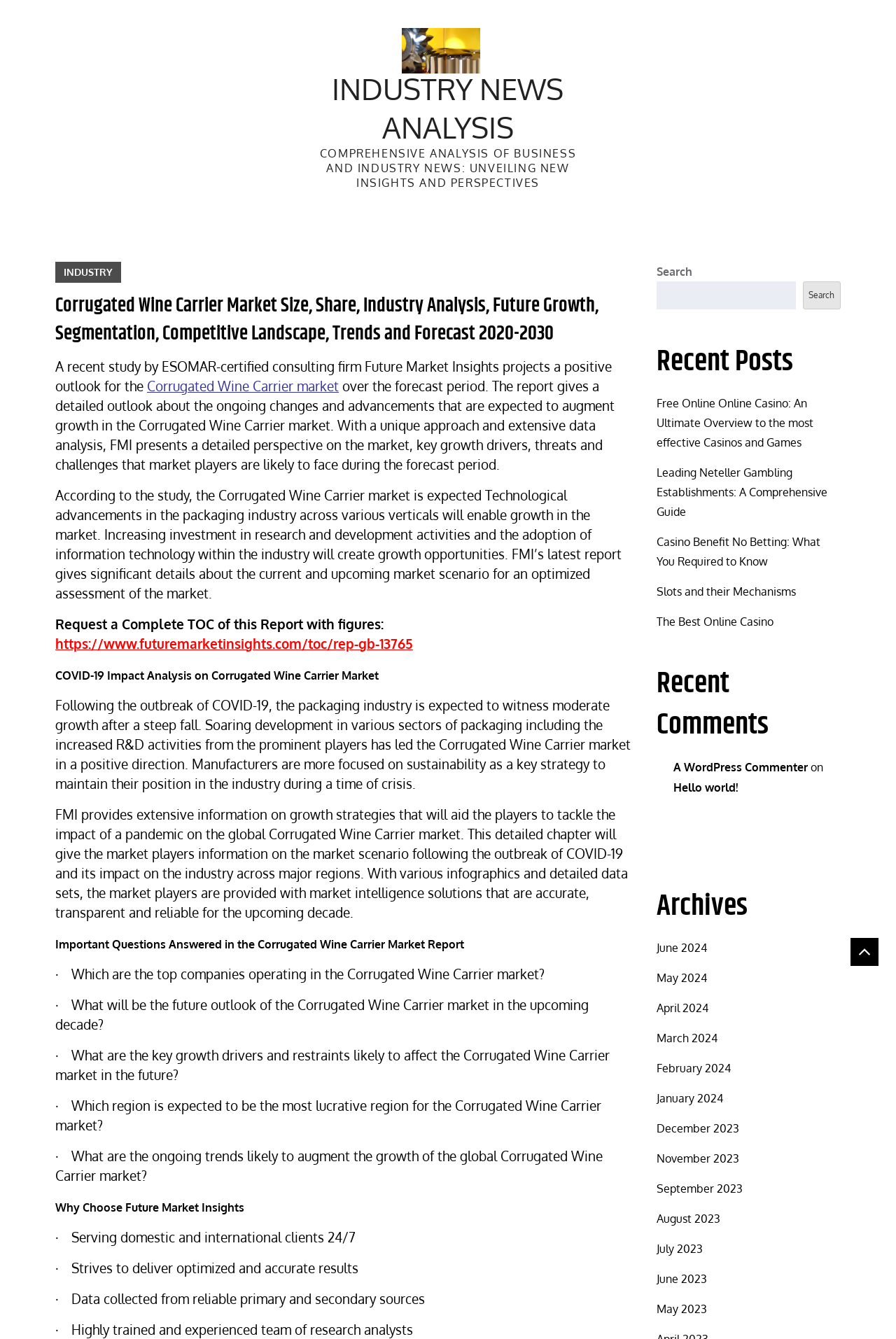What is the expected impact of COVID-19 on the Corrugated Wine Carrier market?
Please use the image to deliver a detailed and complete answer.

According to the report, the packaging industry, including the Corrugated Wine Carrier market, is expected to witness moderate growth after a steep fall due to the COVID-19 pandemic. This is mentioned in the section 'COVID-19 Impact Analysis on Corrugated Wine Carrier Market'.